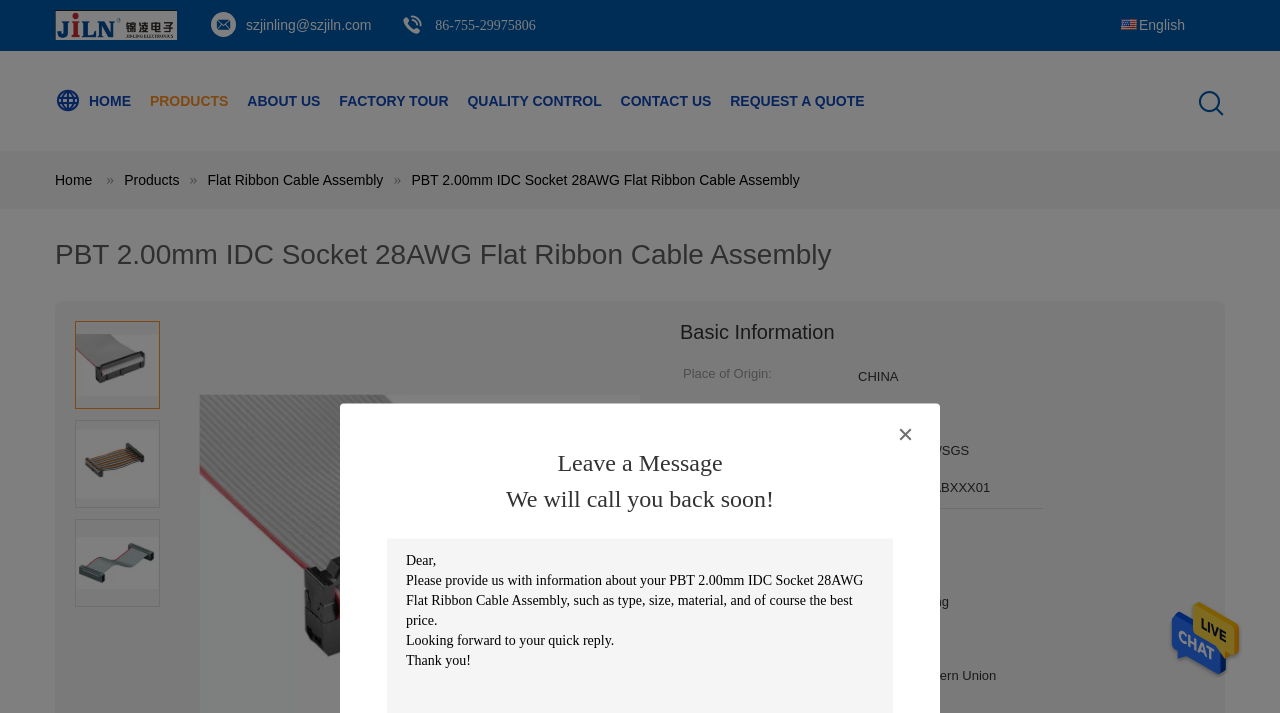Give the bounding box coordinates for the element described by: "About Us".

[0.193, 0.072, 0.25, 0.212]